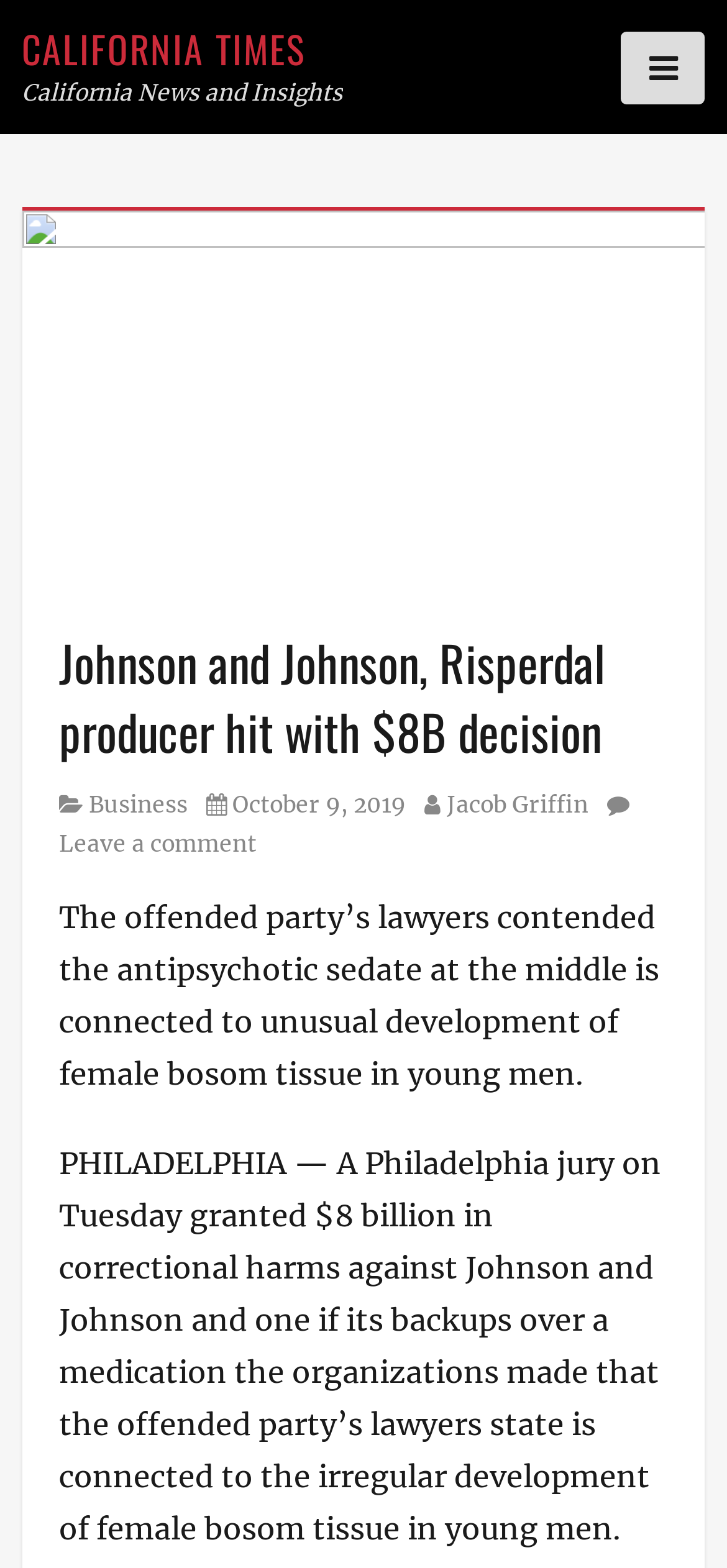What is the category of the article?
Using the image, answer in one word or phrase.

Business